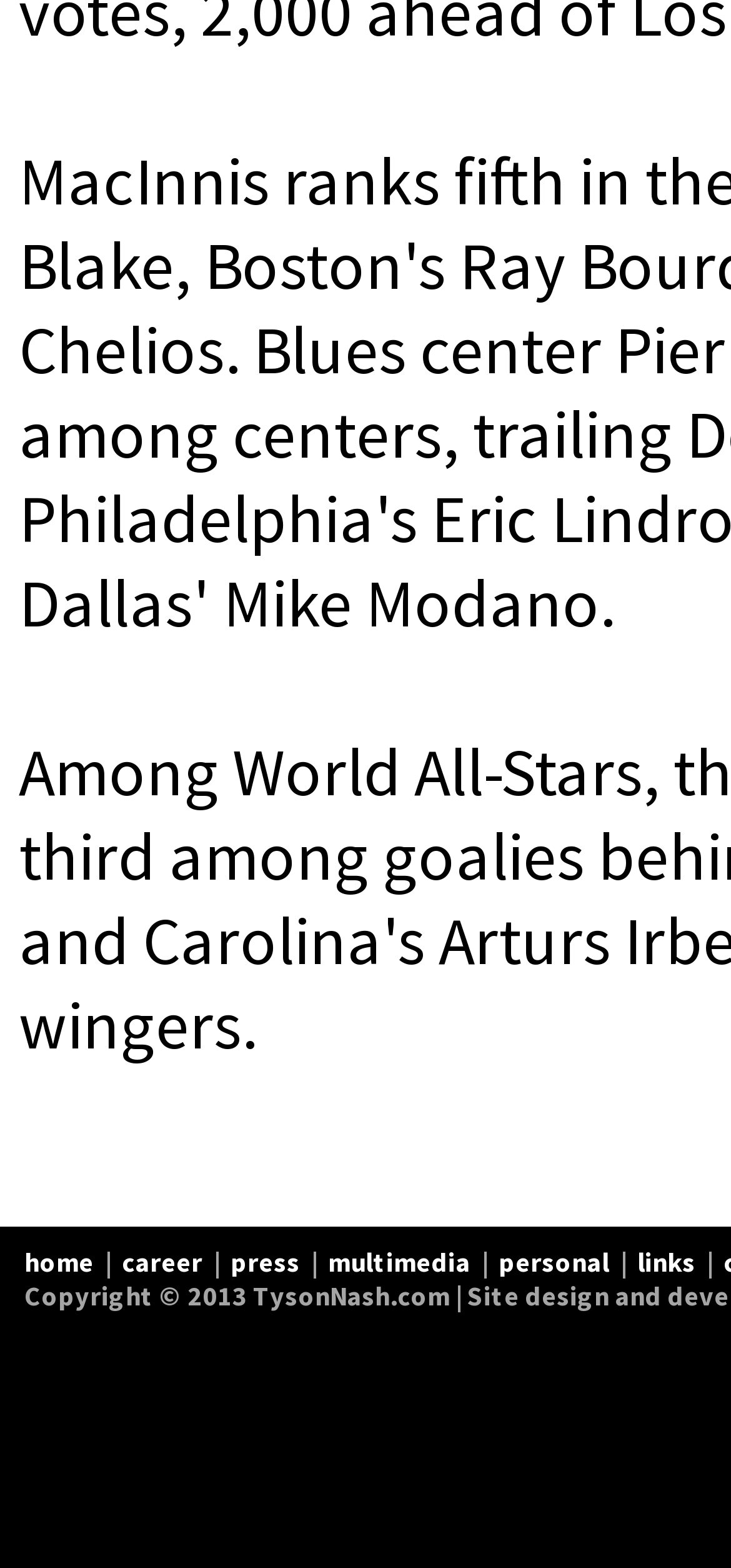Examine the image and give a thorough answer to the following question:
How many links are in the navigation menu?

I counted the number of links in the navigation menu, which are 'home', 'career', 'press', 'multimedia', 'personal', and 'links'. There are 6 links in total.